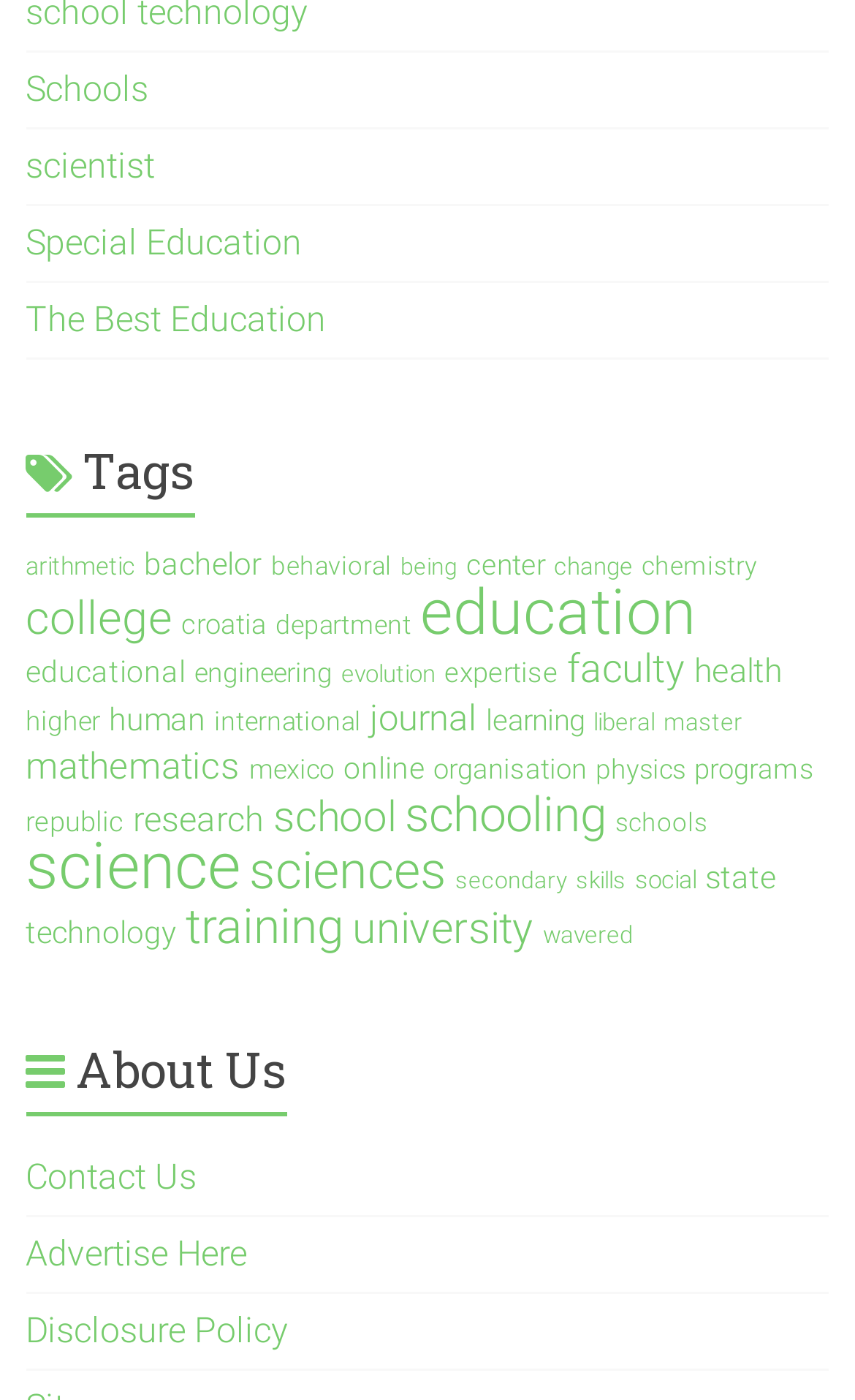How many items are related to 'education'?
Using the details shown in the screenshot, provide a comprehensive answer to the question.

According to the link element with the text 'education (1,179 items)', there are 1,179 items related to 'education'.